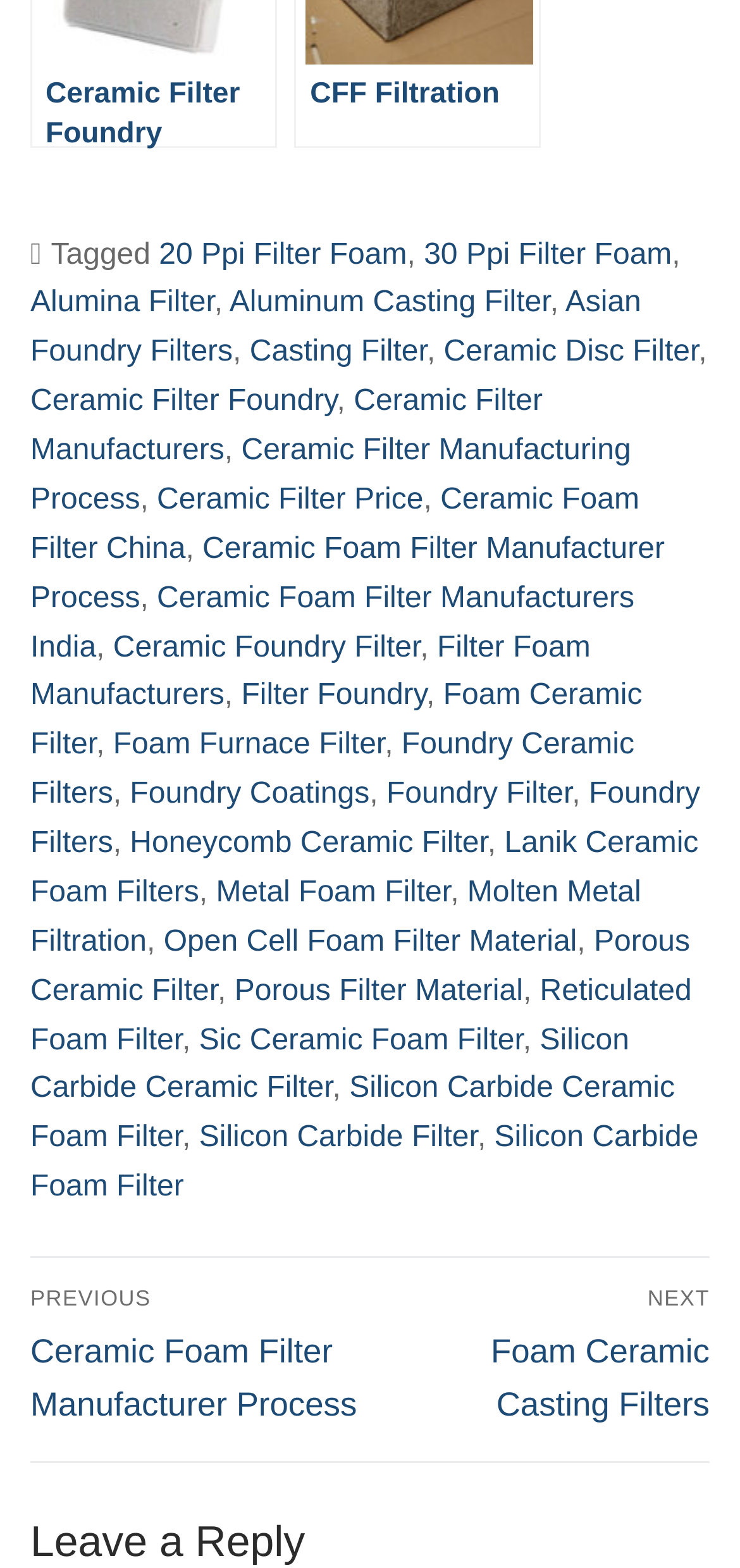Locate the bounding box of the user interface element based on this description: "Foundry Filter".

[0.522, 0.496, 0.773, 0.517]